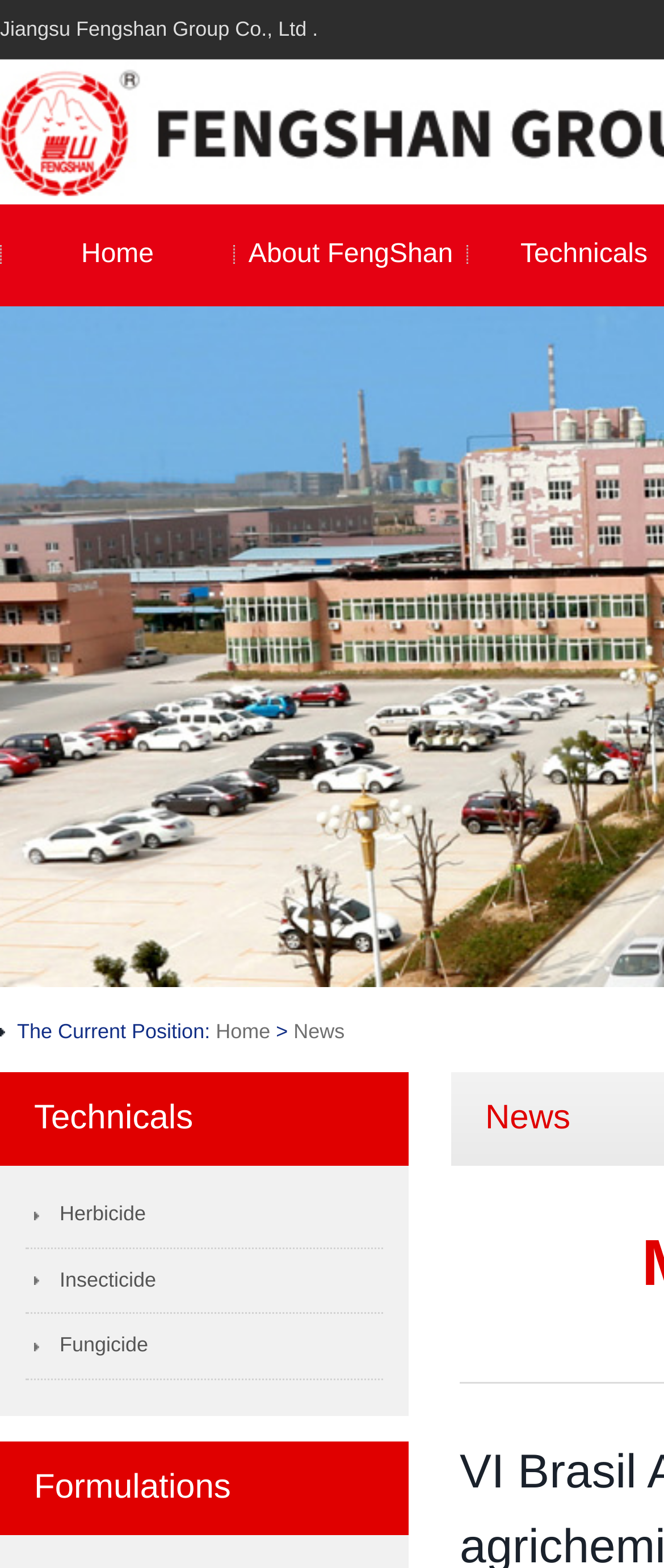Answer the question in a single word or phrase:
What is the first menu item?

Home